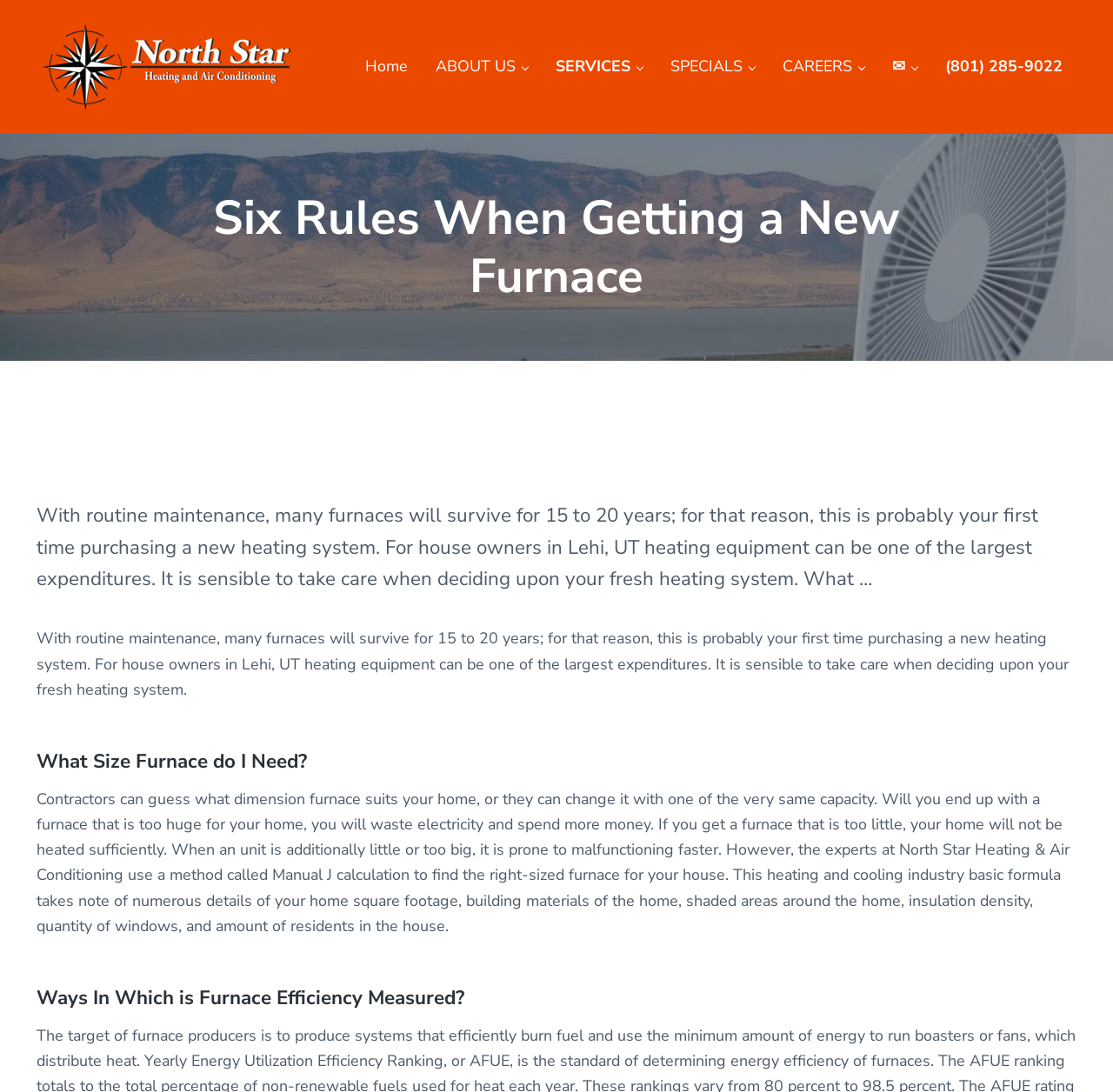What is the city mentioned in the webpage?
Analyze the image and deliver a detailed answer to the question.

I found the city by looking at the top section of the webpage, where it says 'Six Rules When Getting a New Furnace - Lehi, UT', indicating that the webpage is related to Lehi, Utah.